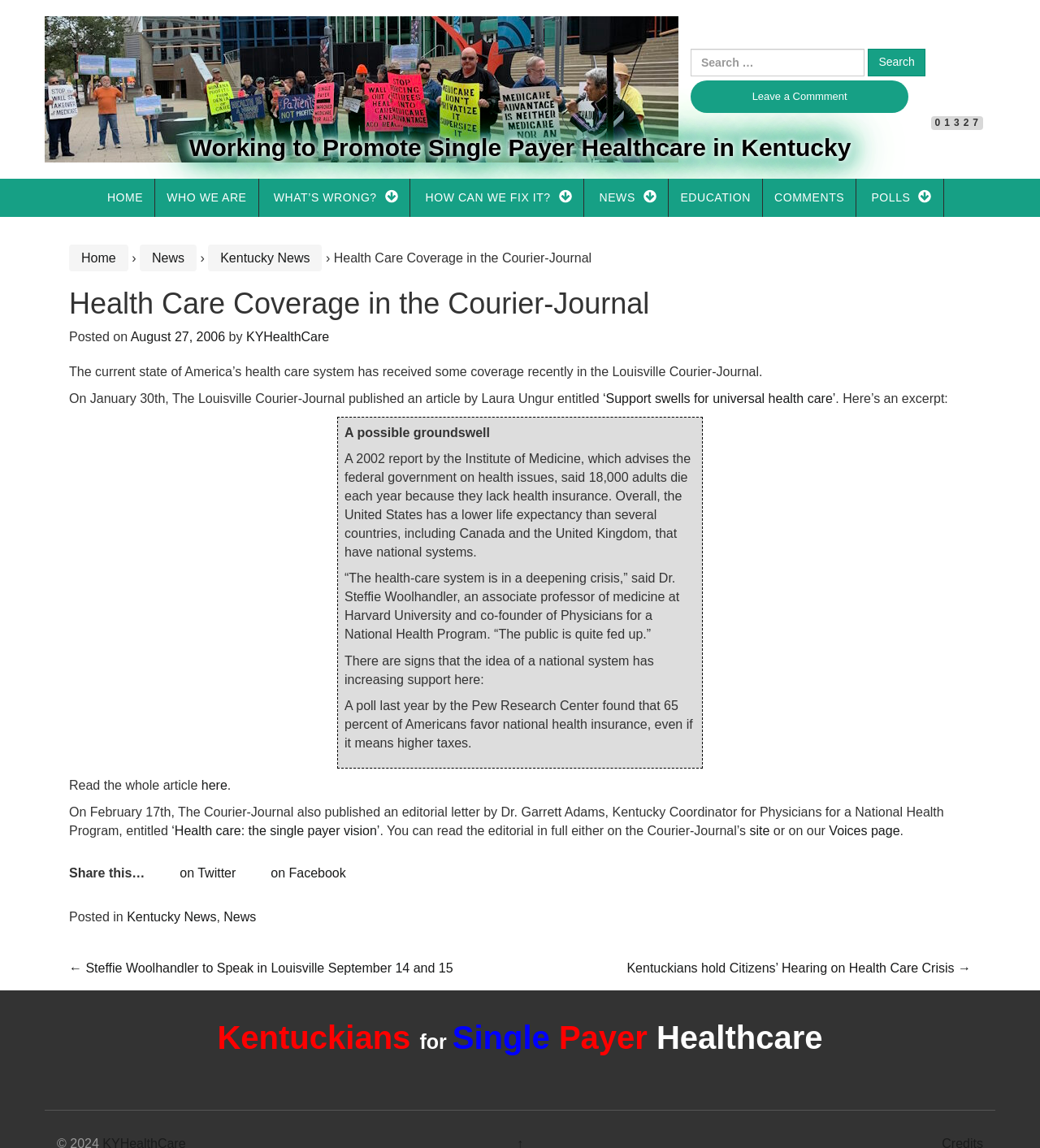Using the element description How Can We Fix It?, predict the bounding box coordinates for the UI element. Provide the coordinates in (top-left x, top-left y, bottom-right x, bottom-right y) format with values ranging from 0 to 1.

[0.395, 0.156, 0.561, 0.189]